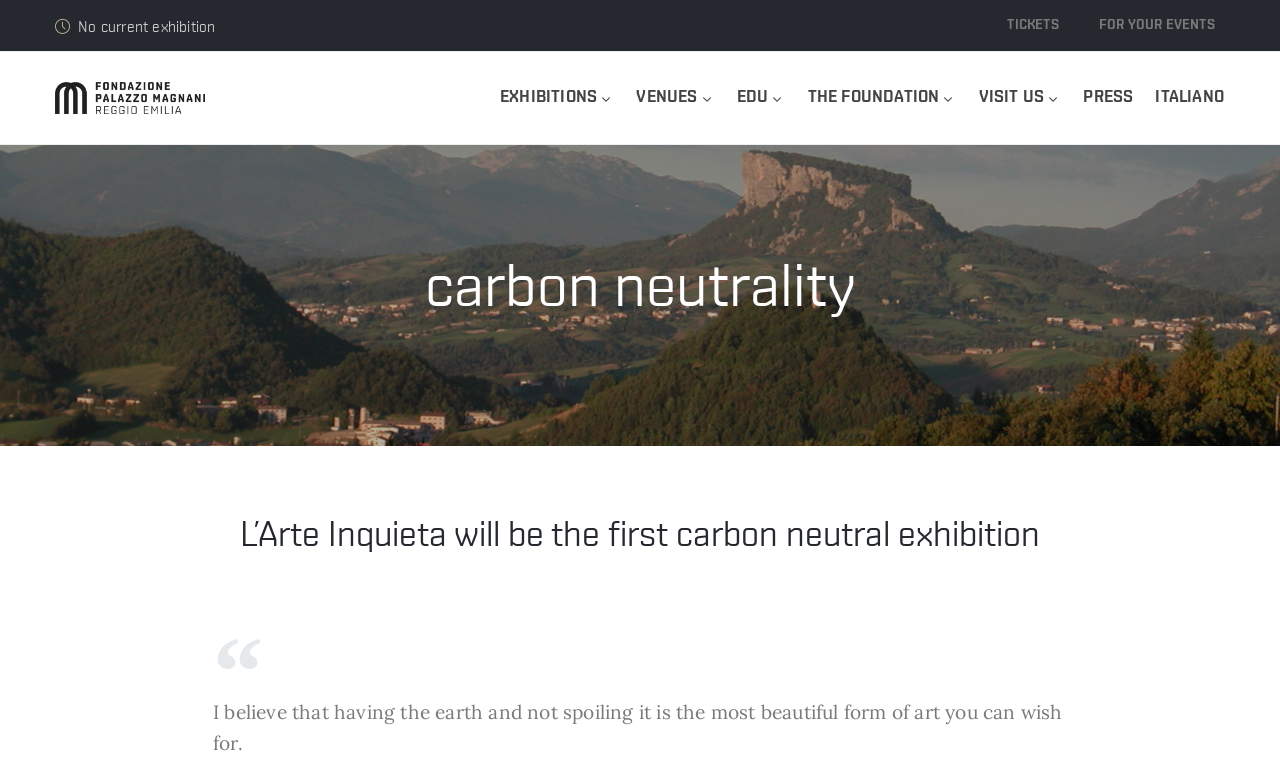What is the theme of the upcoming exhibition?
Look at the image and construct a detailed response to the question.

I found the answer by looking at the heading element with the text 'carbon neutrality' at the top of the webpage, which suggests that the theme of the upcoming exhibition is related to carbon neutrality.